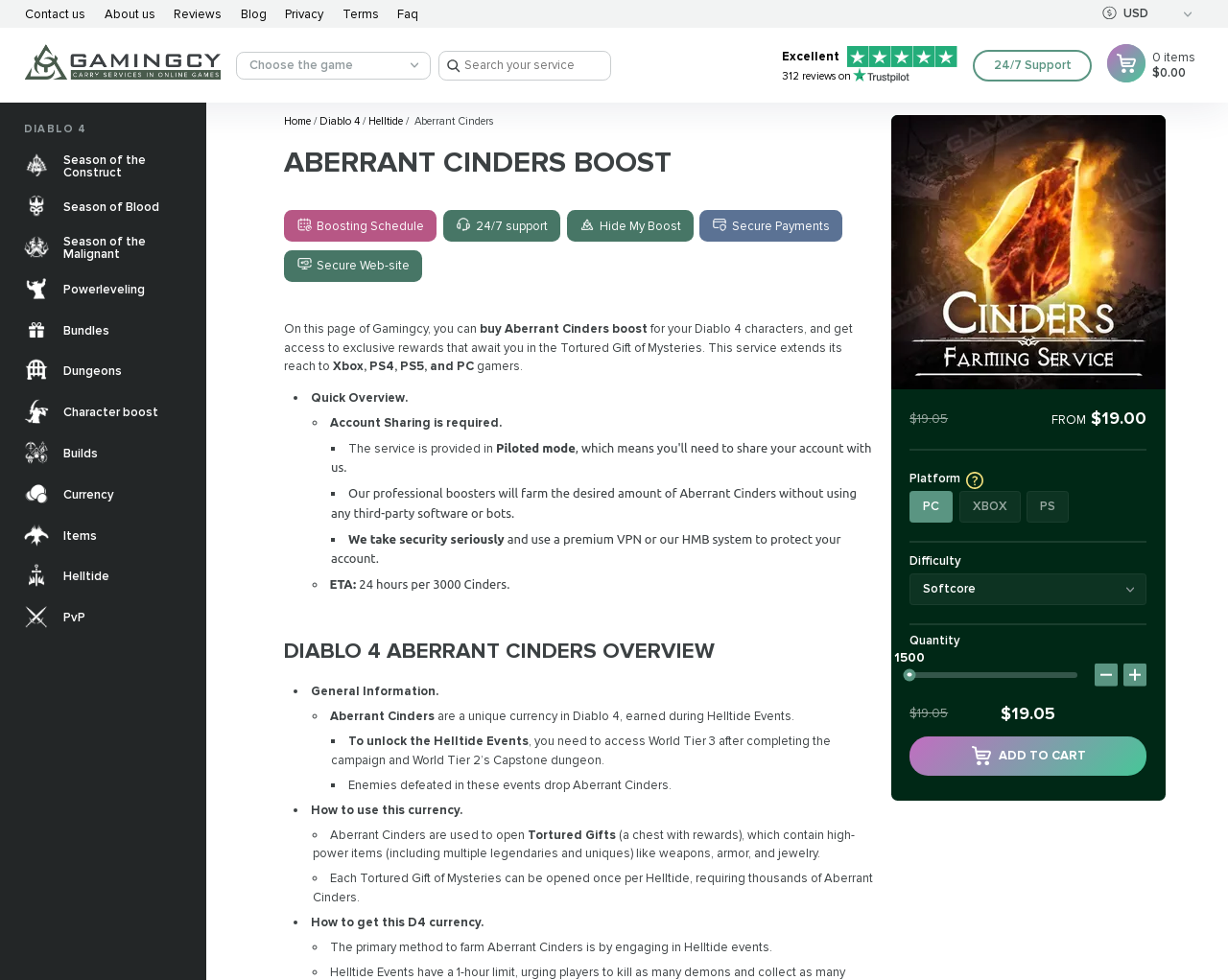Determine the bounding box coordinates of the element that should be clicked to execute the following command: "Click the 'Contact us' link".

[0.02, 0.006, 0.07, 0.022]